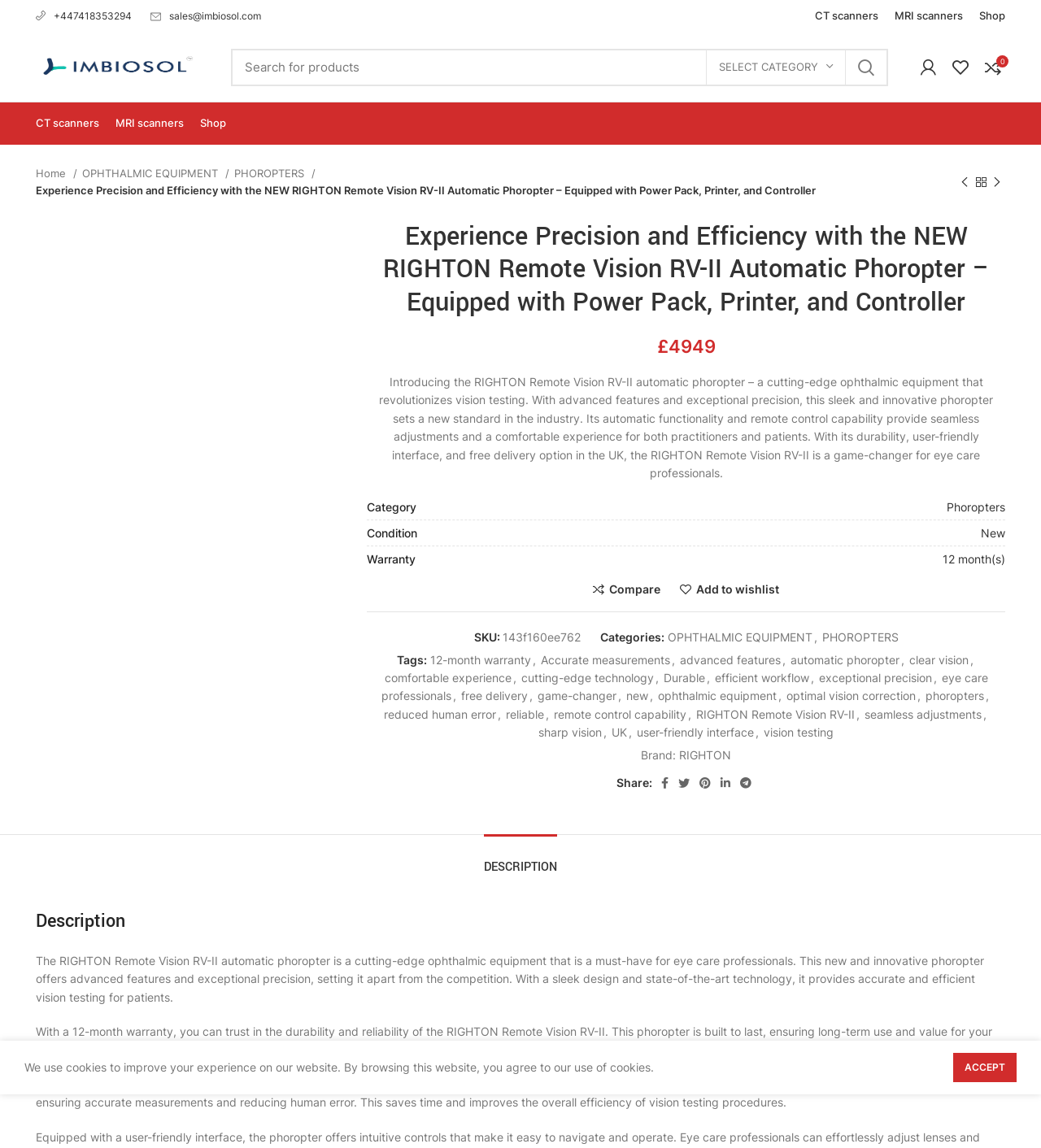Describe all the significant parts and information present on the webpage.

This webpage is about the RIGHTON Remote Vision RV-II automatic phoropter, a cutting-edge ophthalmic equipment for vision testing. At the top, there is a navigation menu with links to CT scanners, MRI scanners, and Shop. Below the navigation menu, there is a search bar with a dropdown menu to select a category. On the top-right corner, there are links to My Wishlist and a shopping cart icon.

The main content of the webpage is divided into sections. The first section displays a product image on the left and a brief description of the product on the right, including its price (£4949) and a call-to-action button to compare or add to wishlist.

The second section provides more detailed information about the product, including its features, condition (new), and warranty (12 months). This section is presented in a table format with row headers and grid cells.

Below the product information section, there are links to related categories (OPHTHALMIC EQUIPMENT and PHOROPTERS) and tags (12-month warranty, Accurate measurements, advanced features, and more).

On the top-left corner, there is a phone icon and an email icon, which can be used to contact the seller. There is also a breadcrumb navigation menu above the product information section, showing the path from Home to OPHTHALMIC EQUIPMENT to PHOROPTERS.